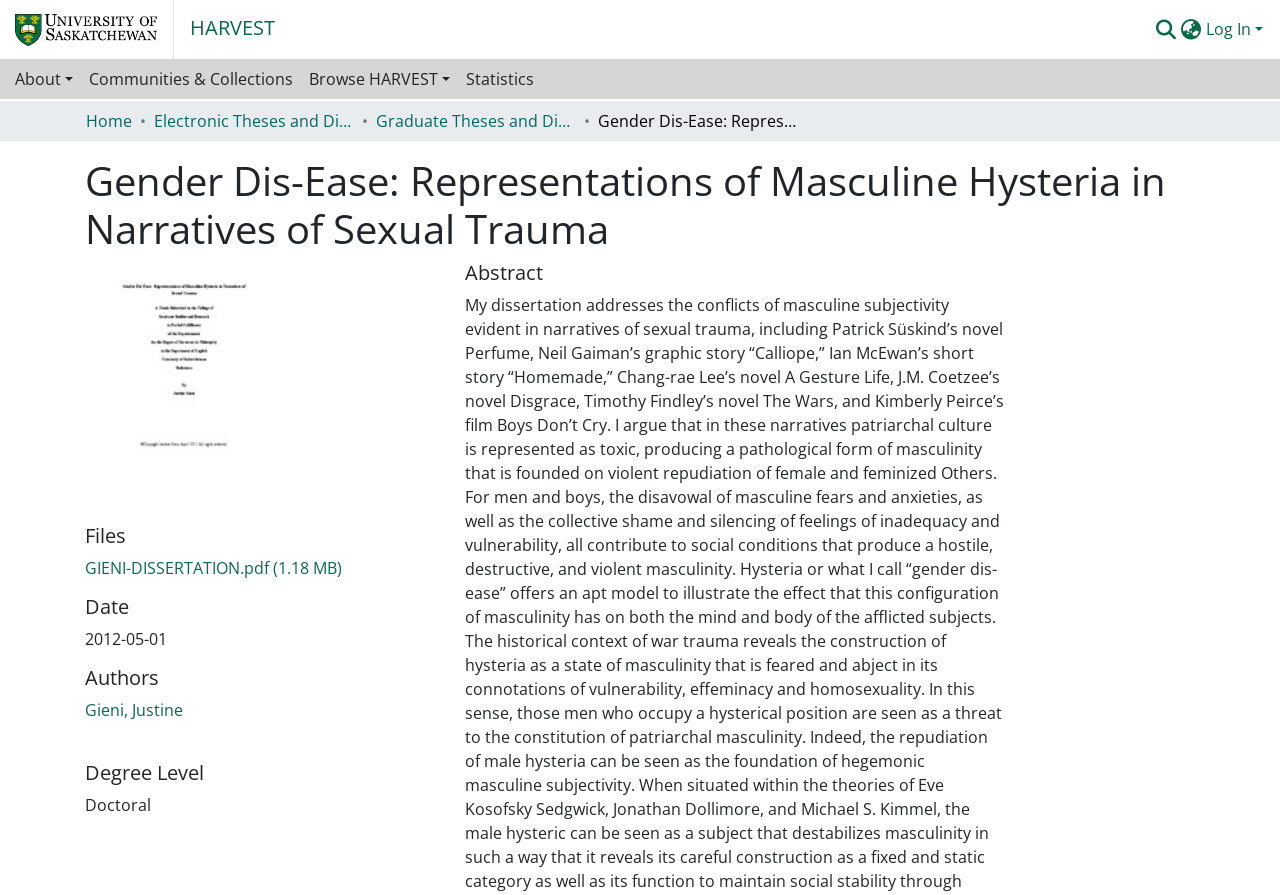Extract the bounding box coordinates of the UI element described by: "Home". The coordinates should include four float numbers ranging from 0 to 1, e.g., [left, top, right, bottom].

[0.067, 0.121, 0.103, 0.148]